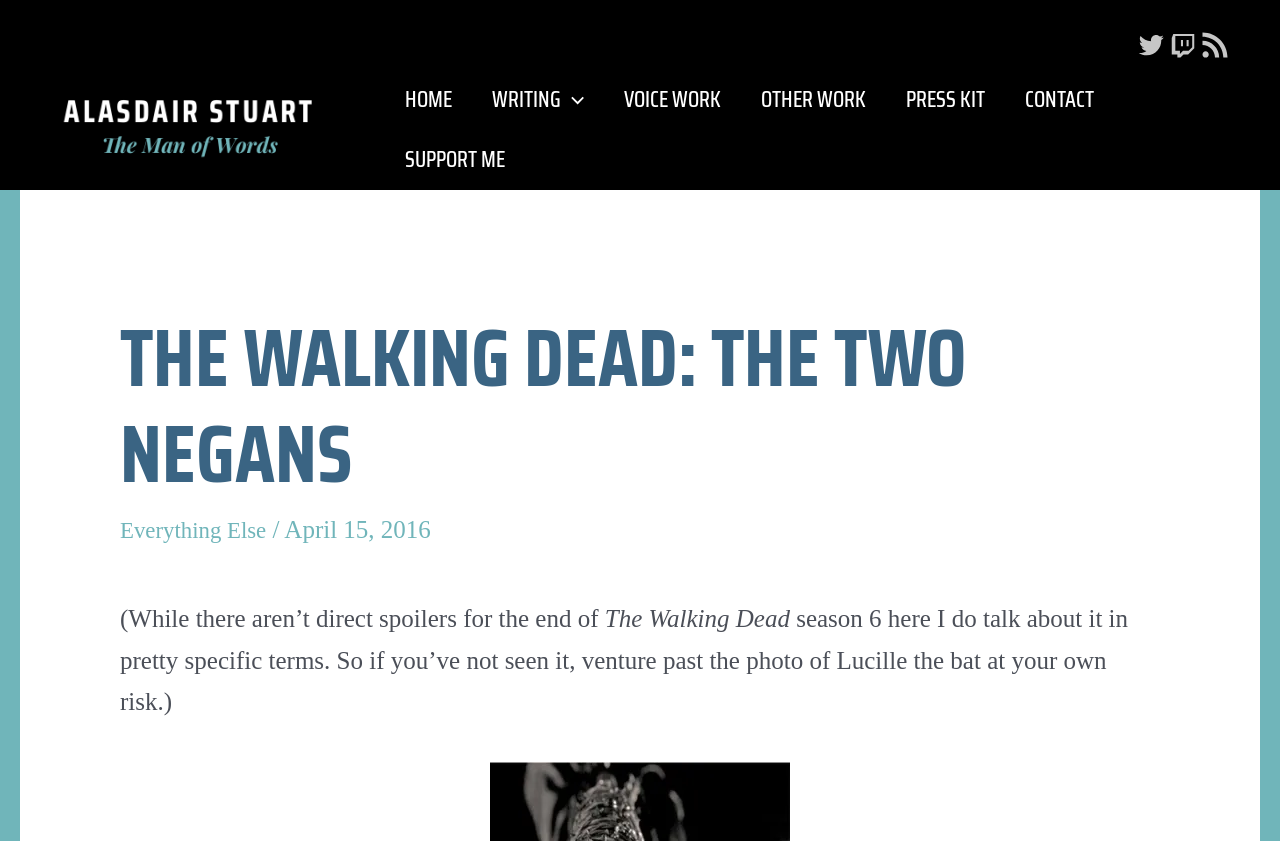Specify the bounding box coordinates of the region I need to click to perform the following instruction: "navigate to HOME". The coordinates must be four float numbers in the range of 0 to 1, i.e., [left, top, right, bottom].

[0.301, 0.083, 0.367, 0.155]